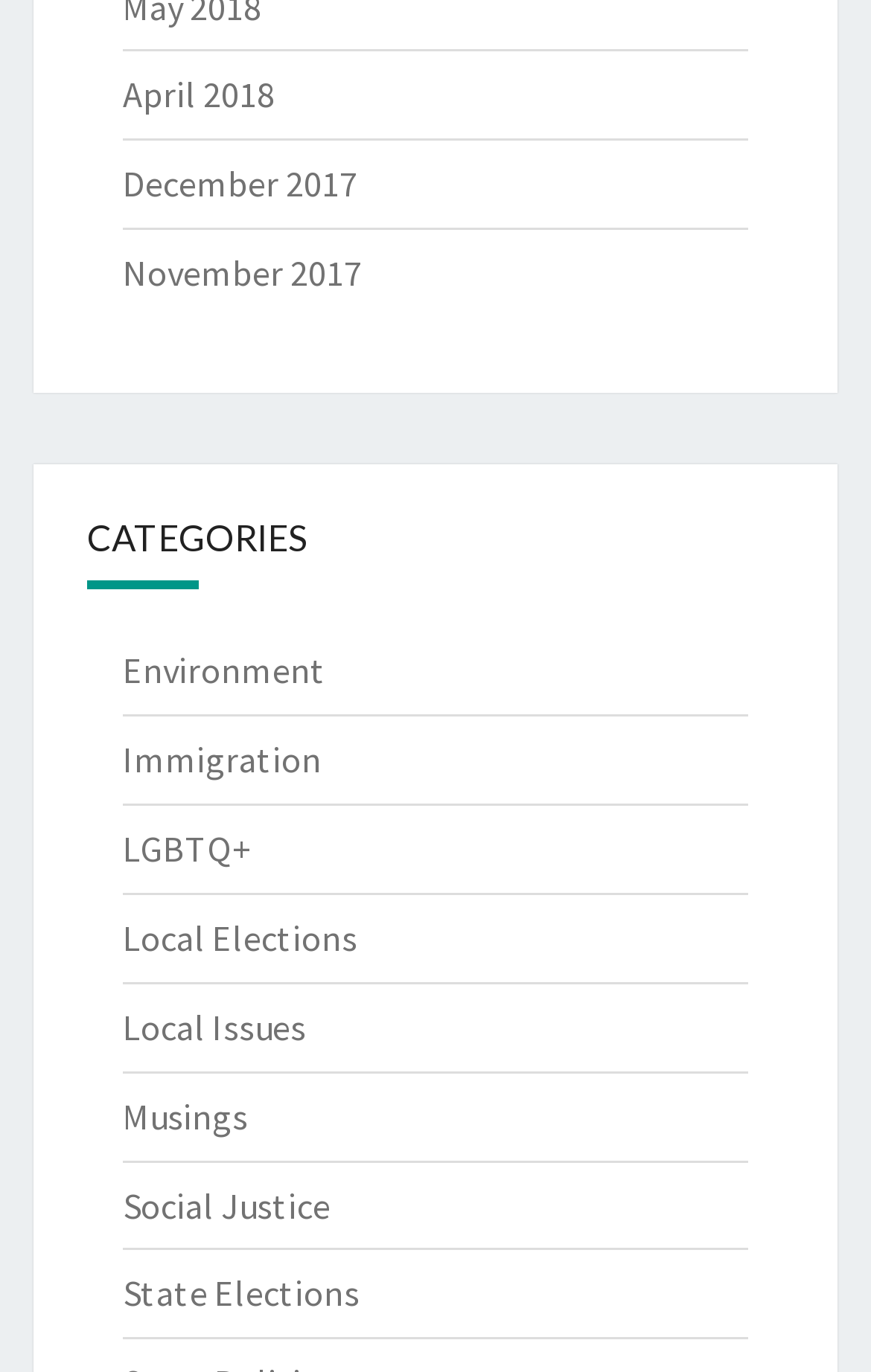How many categories are listed?
Using the image as a reference, answer with just one word or a short phrase.

7